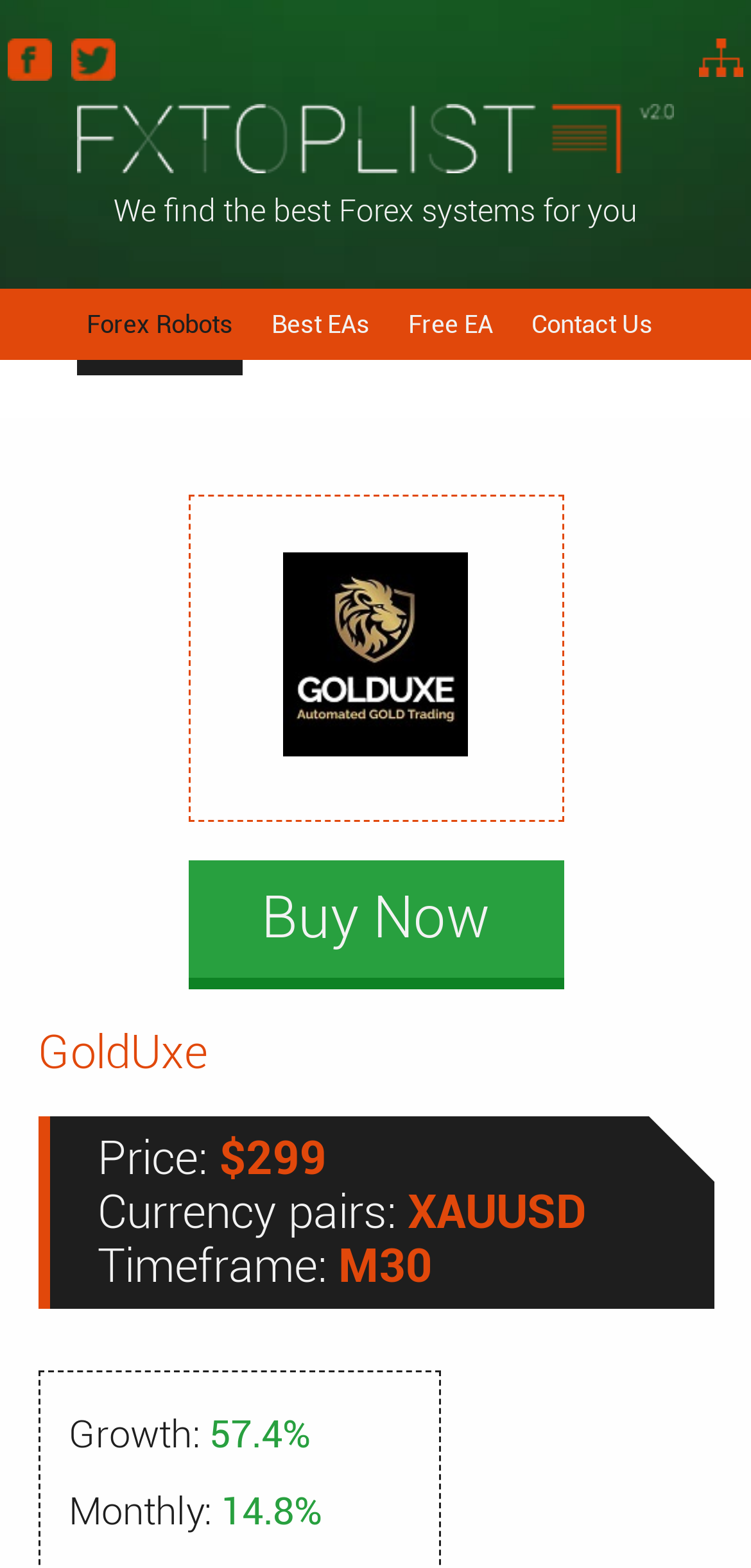Please pinpoint the bounding box coordinates for the region I should click to adhere to this instruction: "Contact Us".

[0.695, 0.184, 0.882, 0.23]